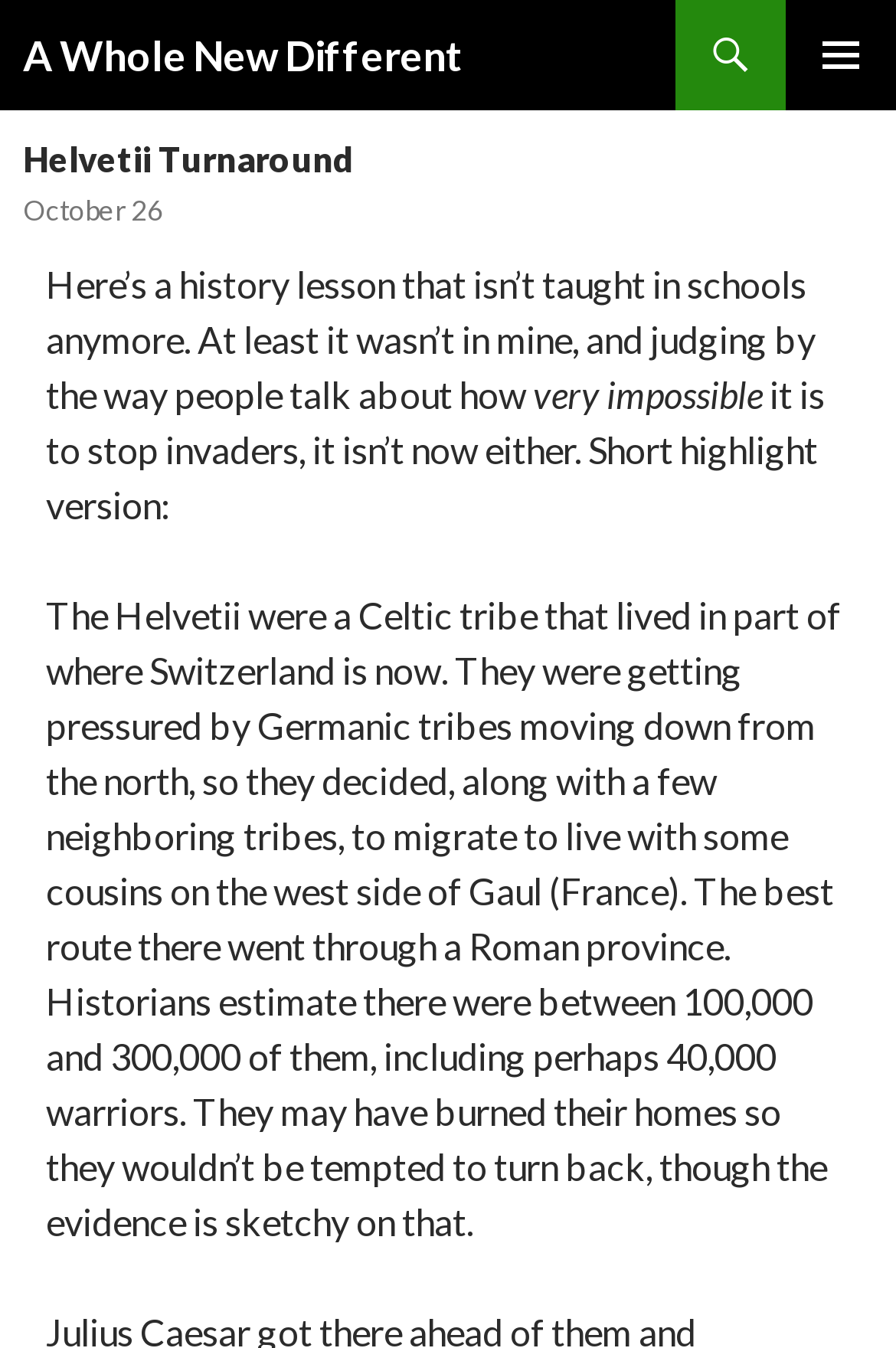Locate the bounding box of the user interface element based on this description: "Skip to content".

[0.026, 0.041, 0.356, 0.101]